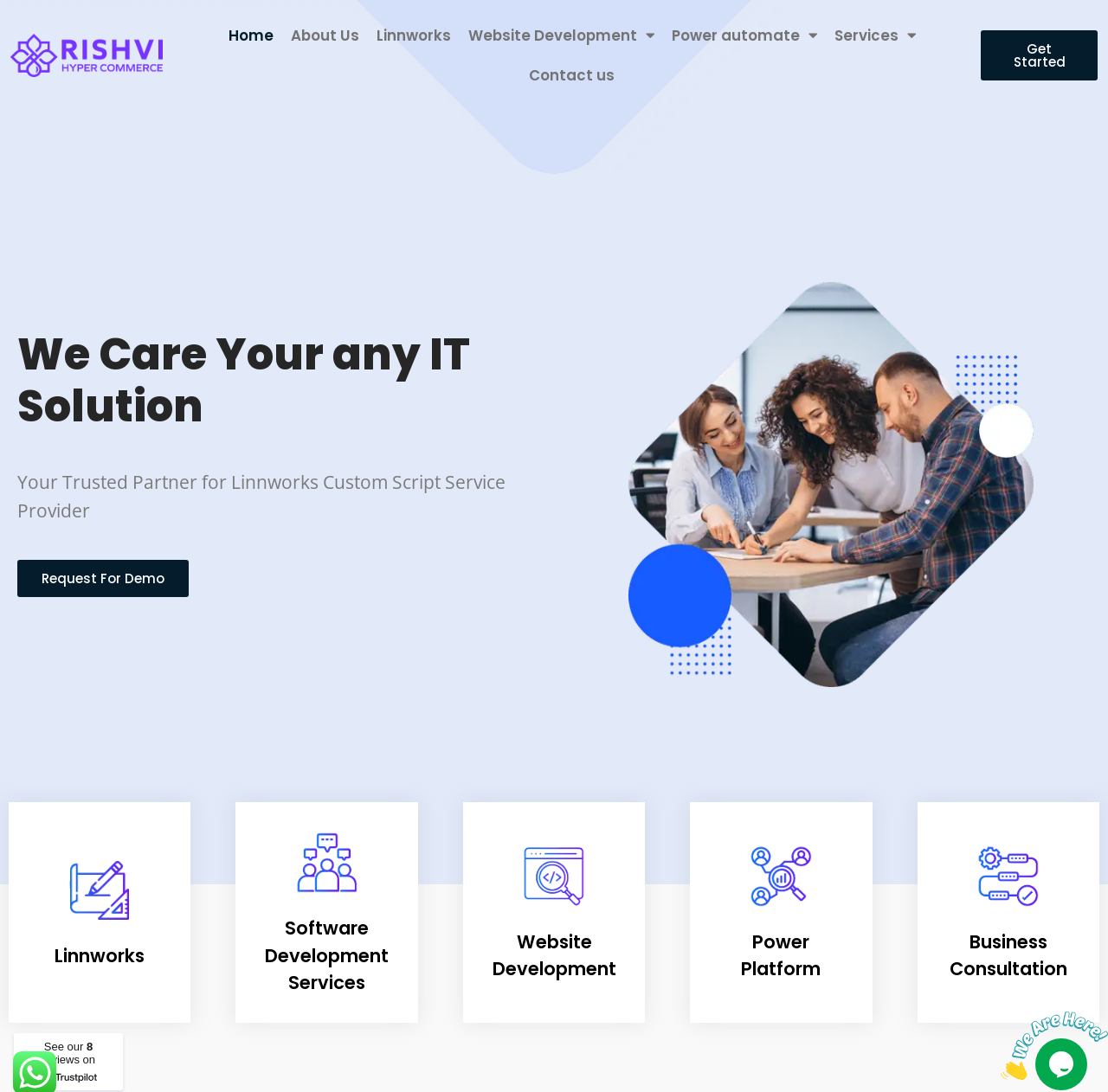Find and specify the bounding box coordinates that correspond to the clickable region for the instruction: "Navigate to the 'About Us' page".

[0.254, 0.014, 0.332, 0.051]